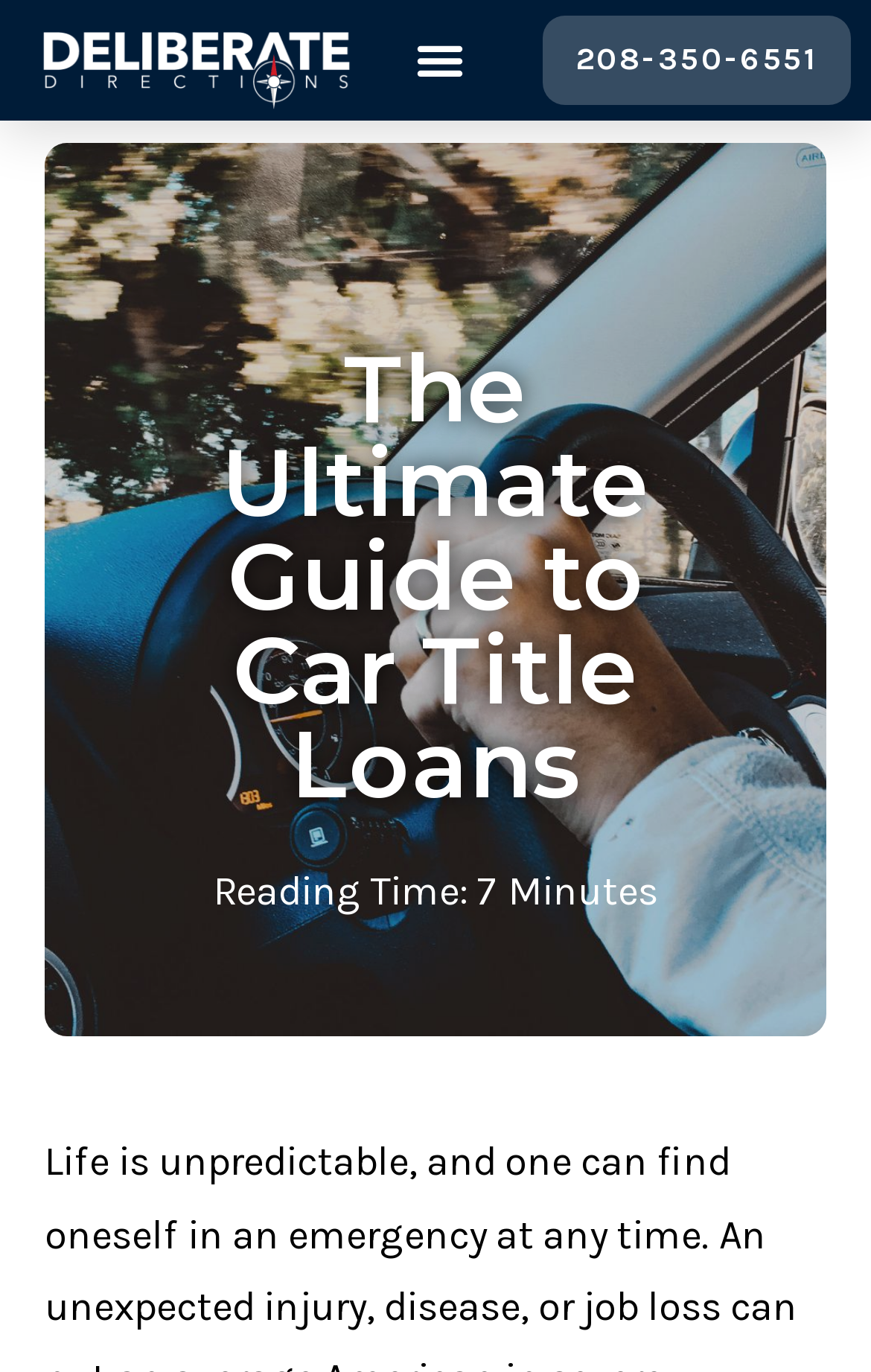Locate the primary heading on the webpage and return its text.

The Ultimate Guide to Car Title Loans